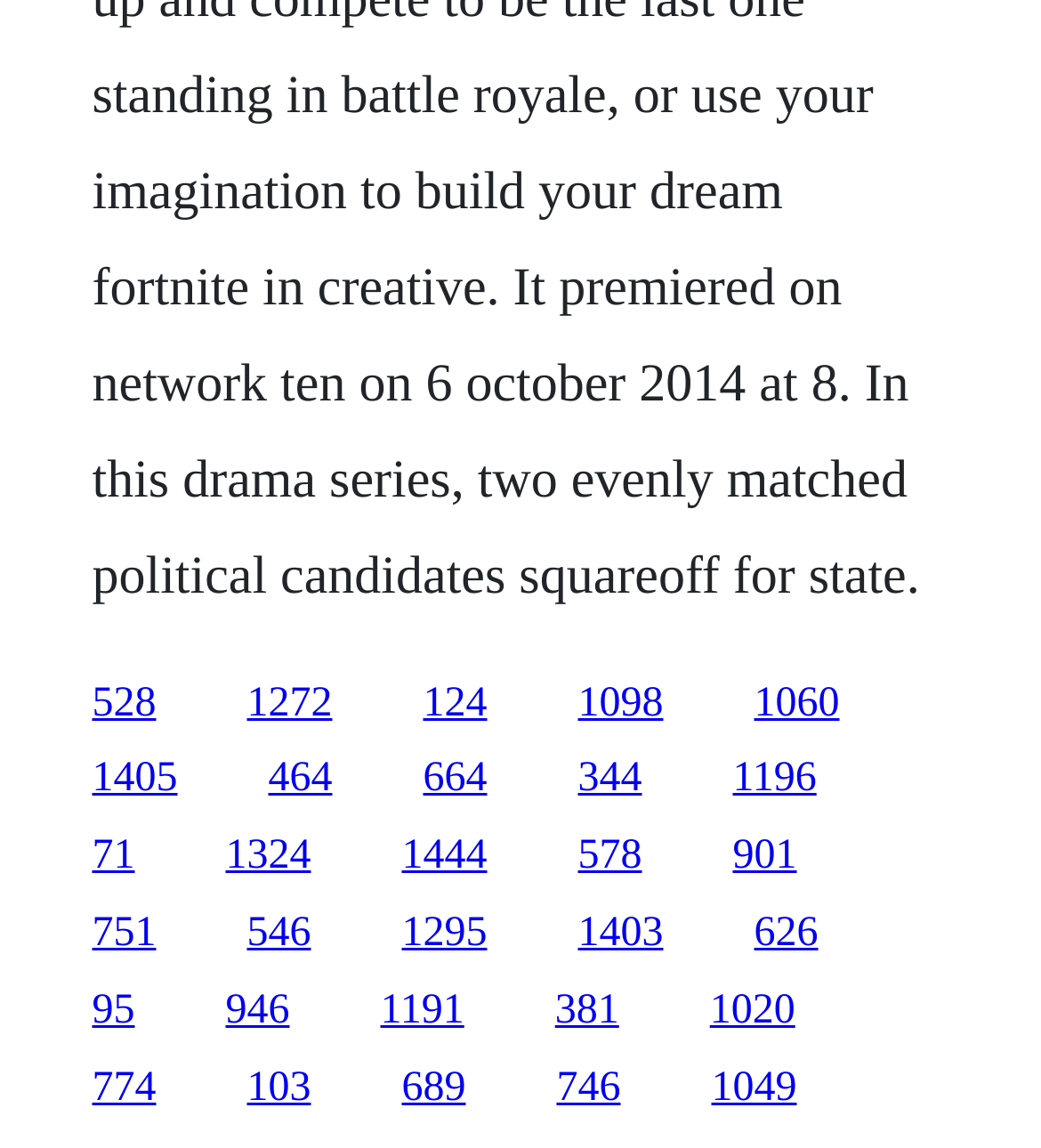What is the vertical position of the link '528'?
Look at the image and respond with a single word or a short phrase.

Top